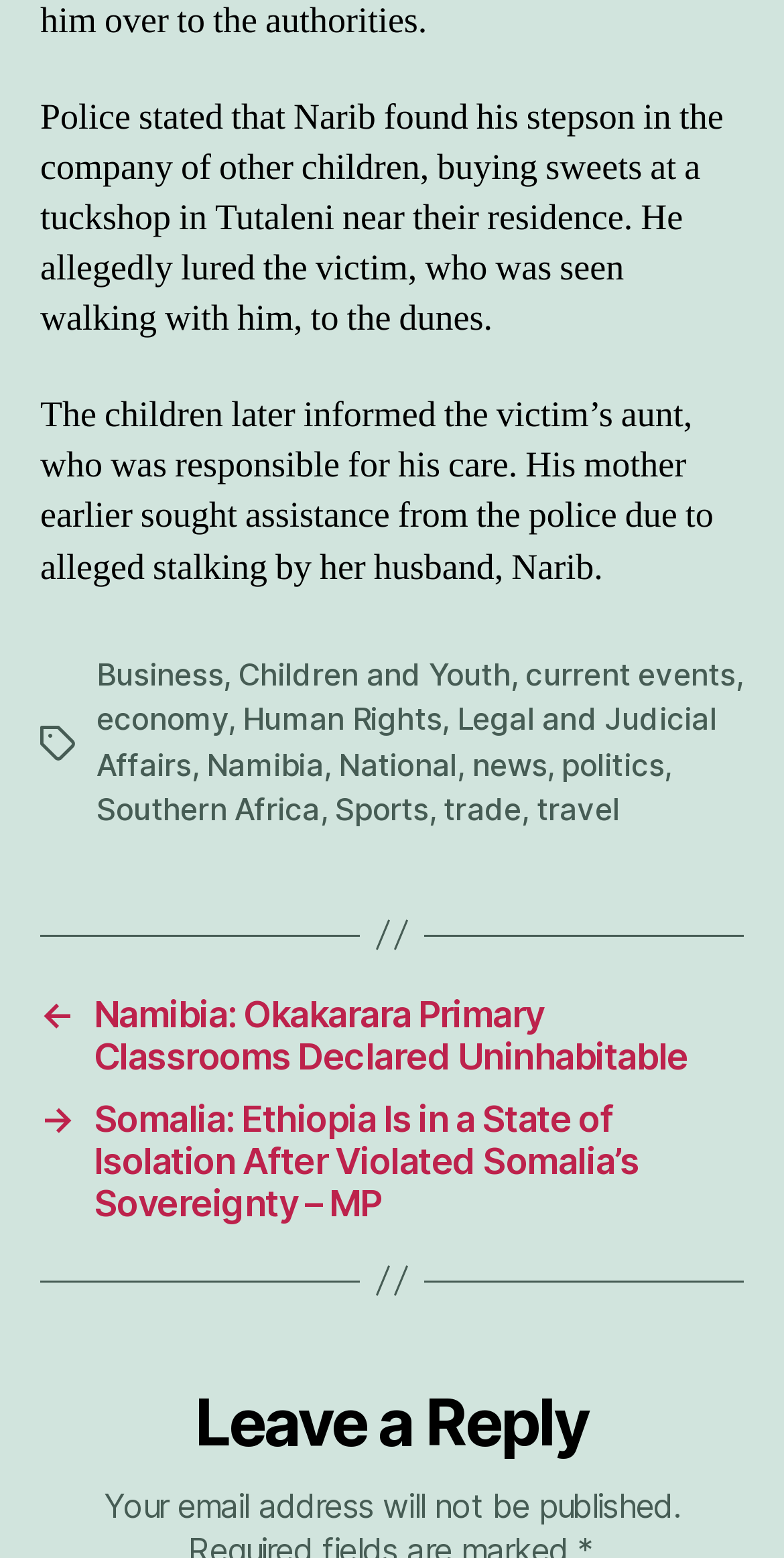Given the element description: "Axel Knauf", predict the bounding box coordinates of this UI element. The coordinates must be four float numbers between 0 and 1, given as [left, top, right, bottom].

None